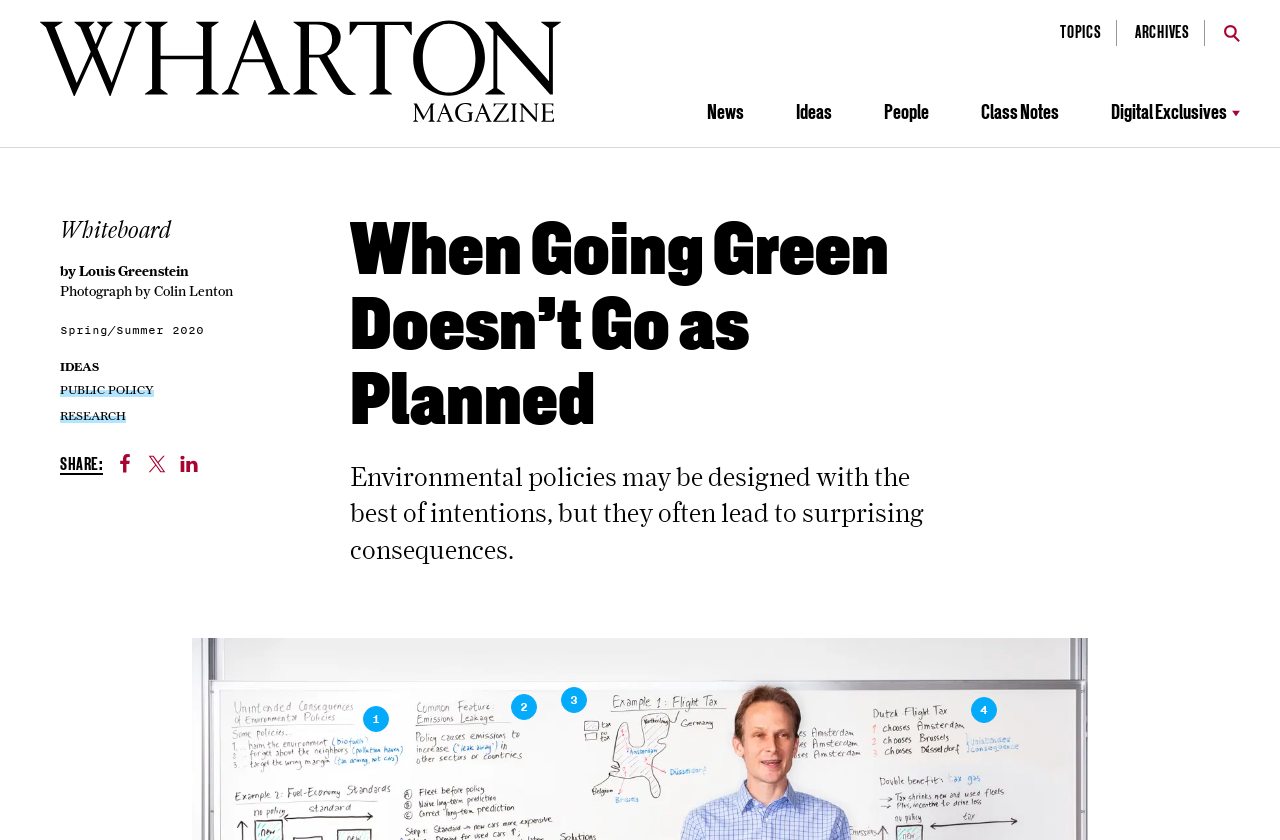What is the season and year of the magazine issue?
Answer the question with a single word or phrase, referring to the image.

Spring/Summer 2020